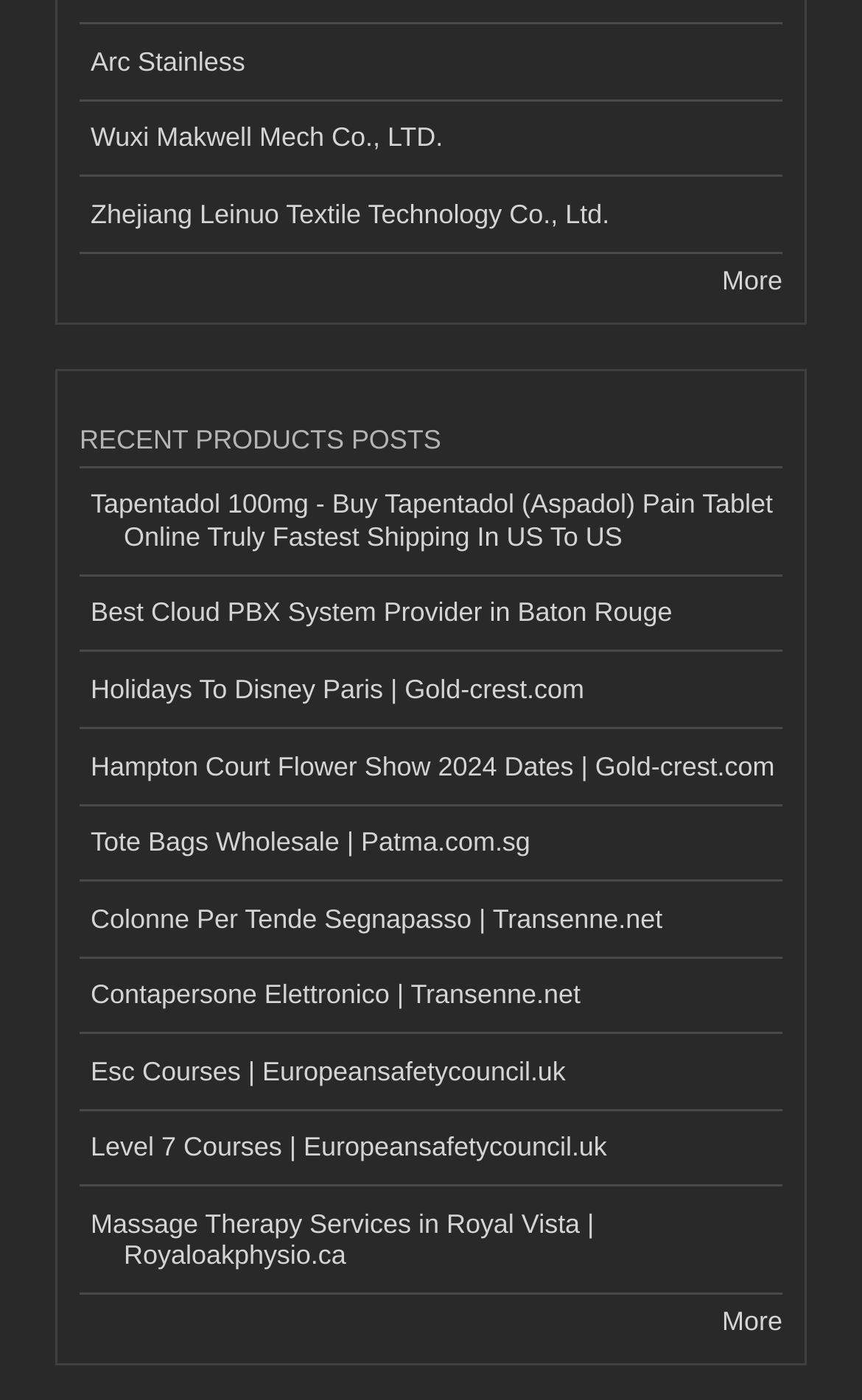Answer briefly with one word or phrase:
What is the heading above the links?

RECENT PRODUCTS POSTS